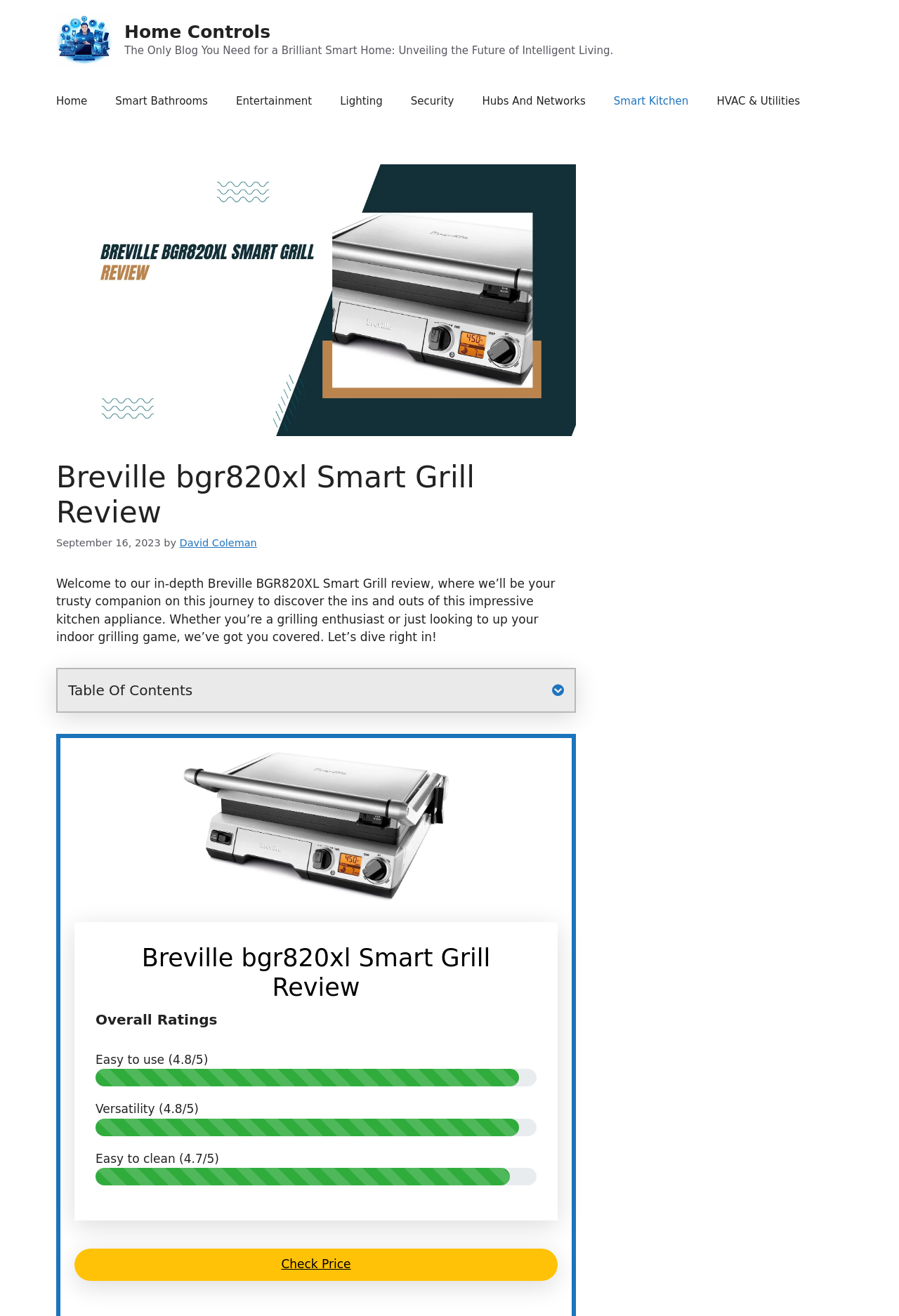Please pinpoint the bounding box coordinates for the region I should click to adhere to this instruction: "Log in to the website".

None